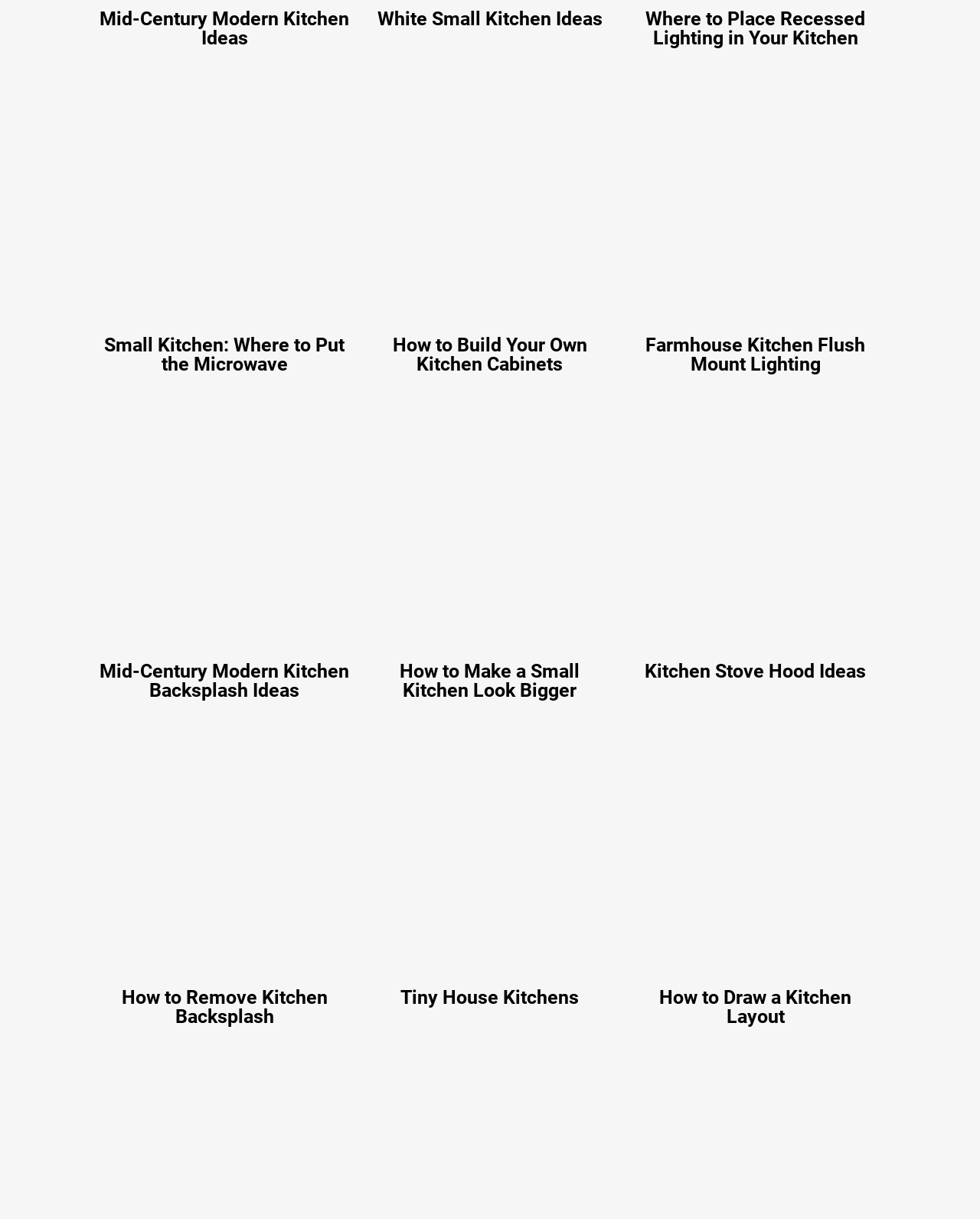Using floating point numbers between 0 and 1, provide the bounding box coordinates in the format (top-left x, top-left y, bottom-right x, bottom-right y). Locate the UI element described here: Kitchen Stove Hood Ideas

[0.658, 0.542, 0.884, 0.56]